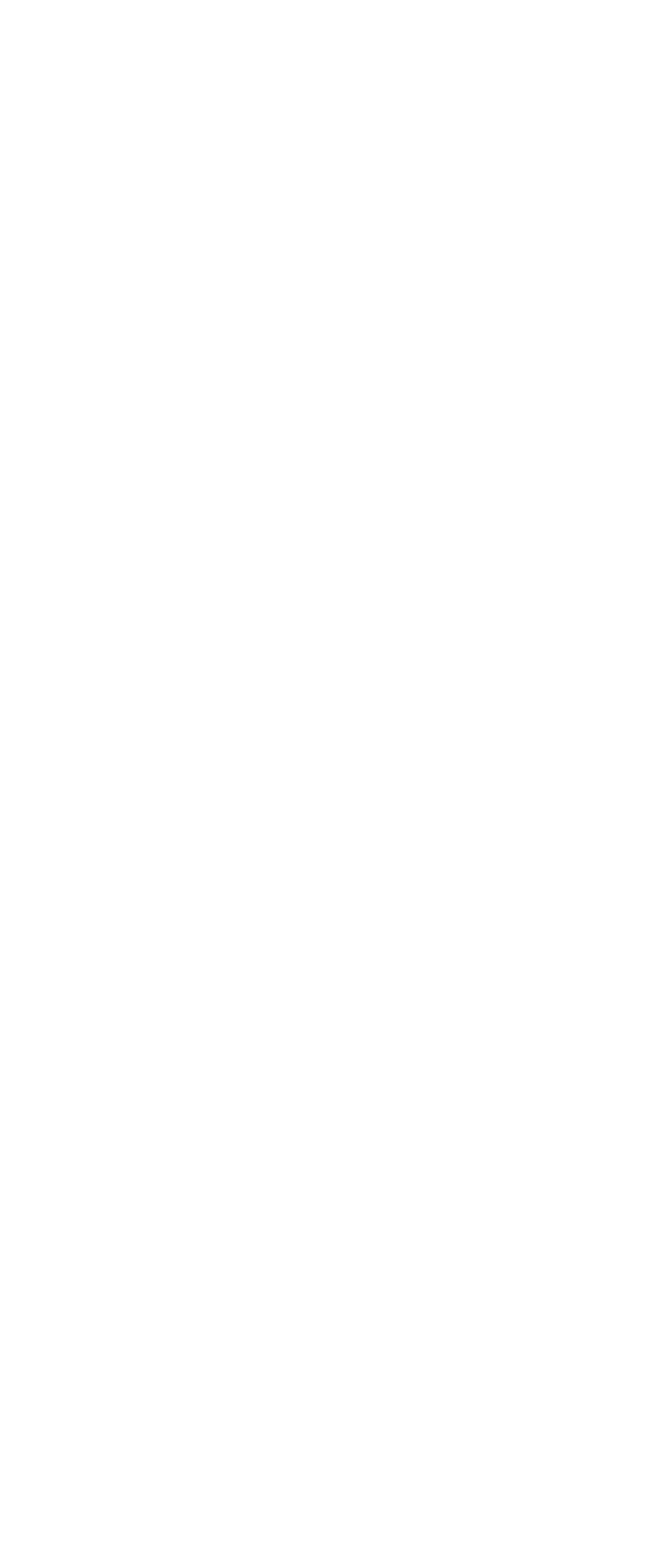Determine the bounding box coordinates of the UI element described below. Use the format (top-left x, top-left y, bottom-right x, bottom-right y) with floating point numbers between 0 and 1: Cruise & Ferries

[0.103, 0.898, 0.395, 0.92]